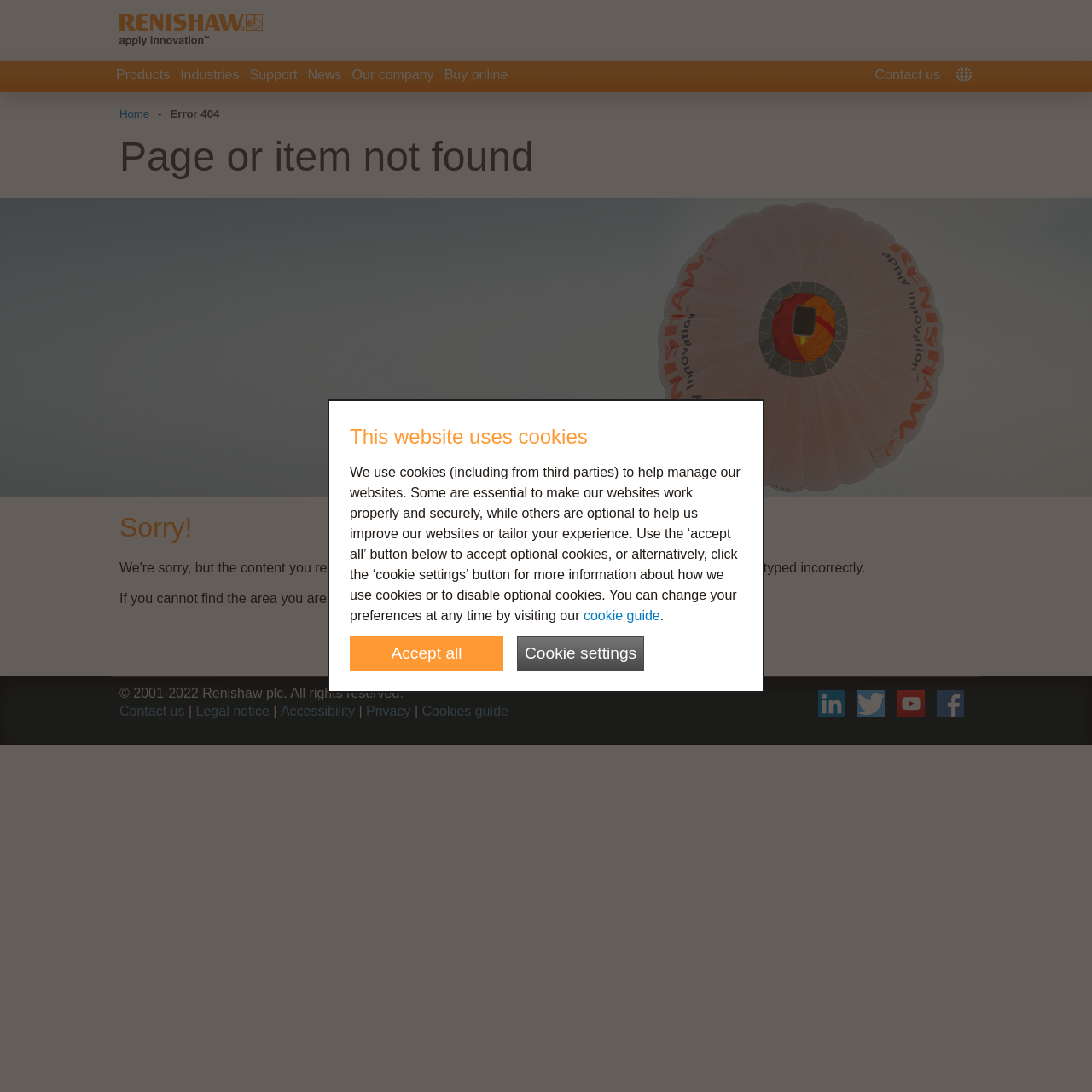Locate the bounding box of the UI element defined by this description: "cookie guide". The coordinates should be given as four float numbers between 0 and 1, formatted as [left, top, right, bottom].

[0.534, 0.557, 0.604, 0.57]